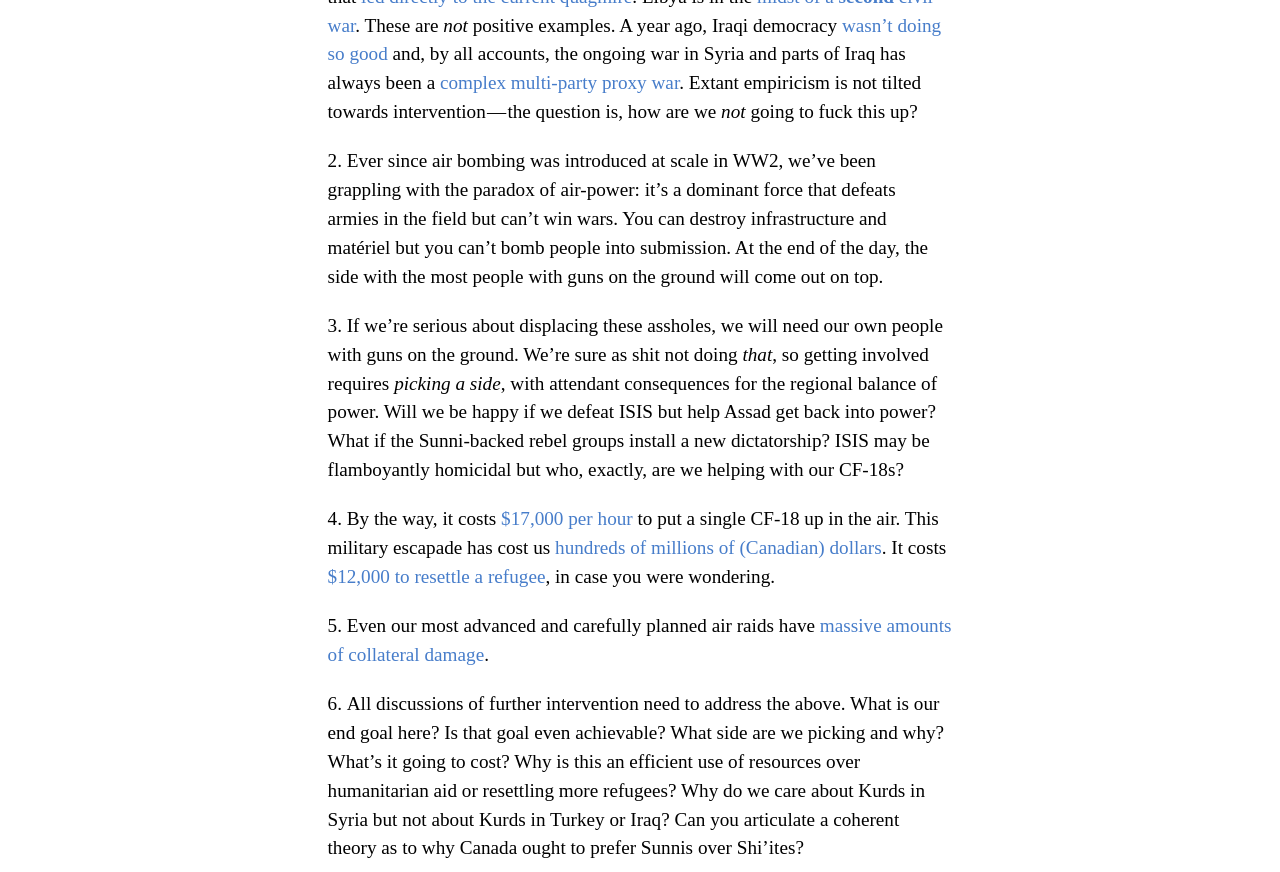For the element described, predict the bounding box coordinates as (top-left x, top-left y, bottom-right x, bottom-right y). All values should be between 0 and 1. Element description: $12,000 to resettle a refugee

[0.256, 0.649, 0.426, 0.673]